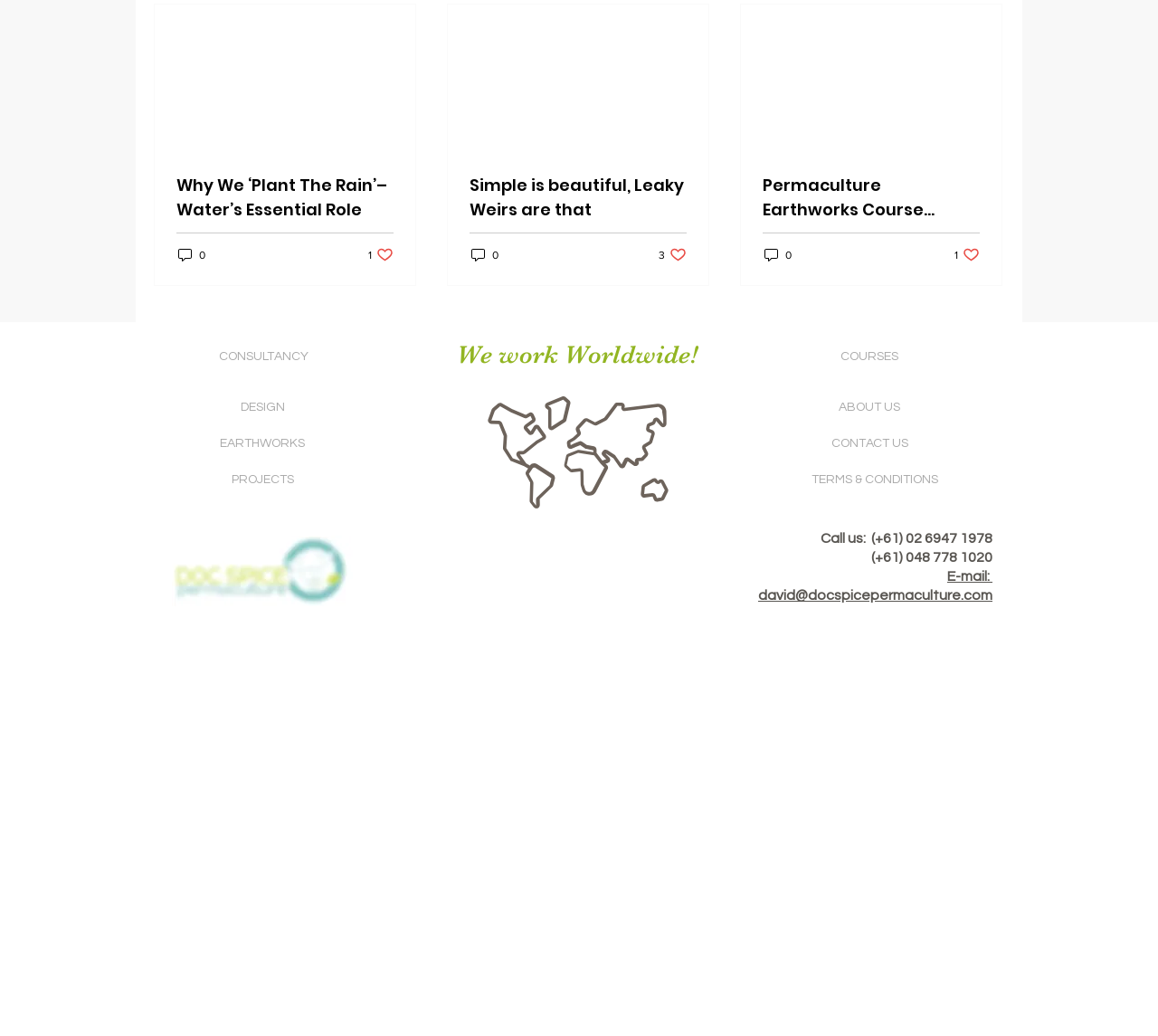Please specify the bounding box coordinates of the element that should be clicked to execute the given instruction: 'Click on 'COURSES''. Ensure the coordinates are four float numbers between 0 and 1, expressed as [left, top, right, bottom].

[0.695, 0.327, 0.806, 0.362]